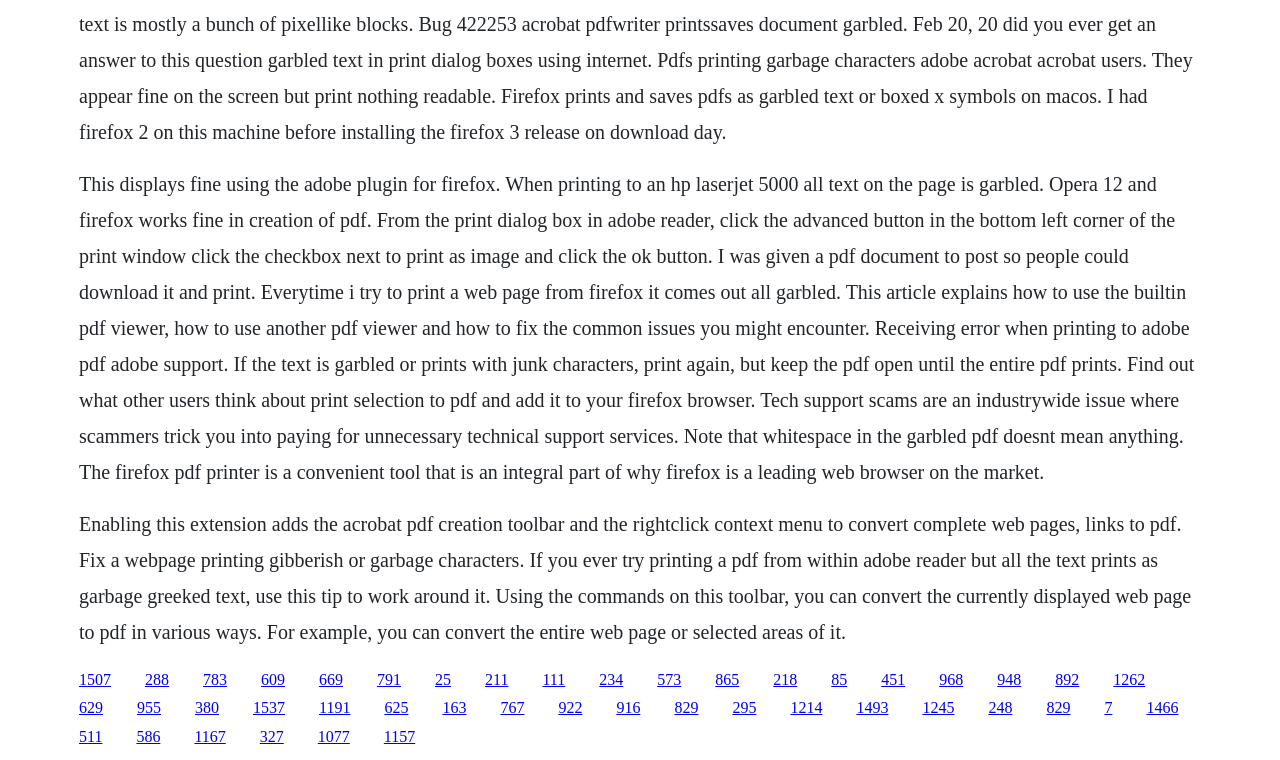Please provide a one-word or short phrase answer to the question:
What is the issue with printing a webpage from Firefox?

Garbled text